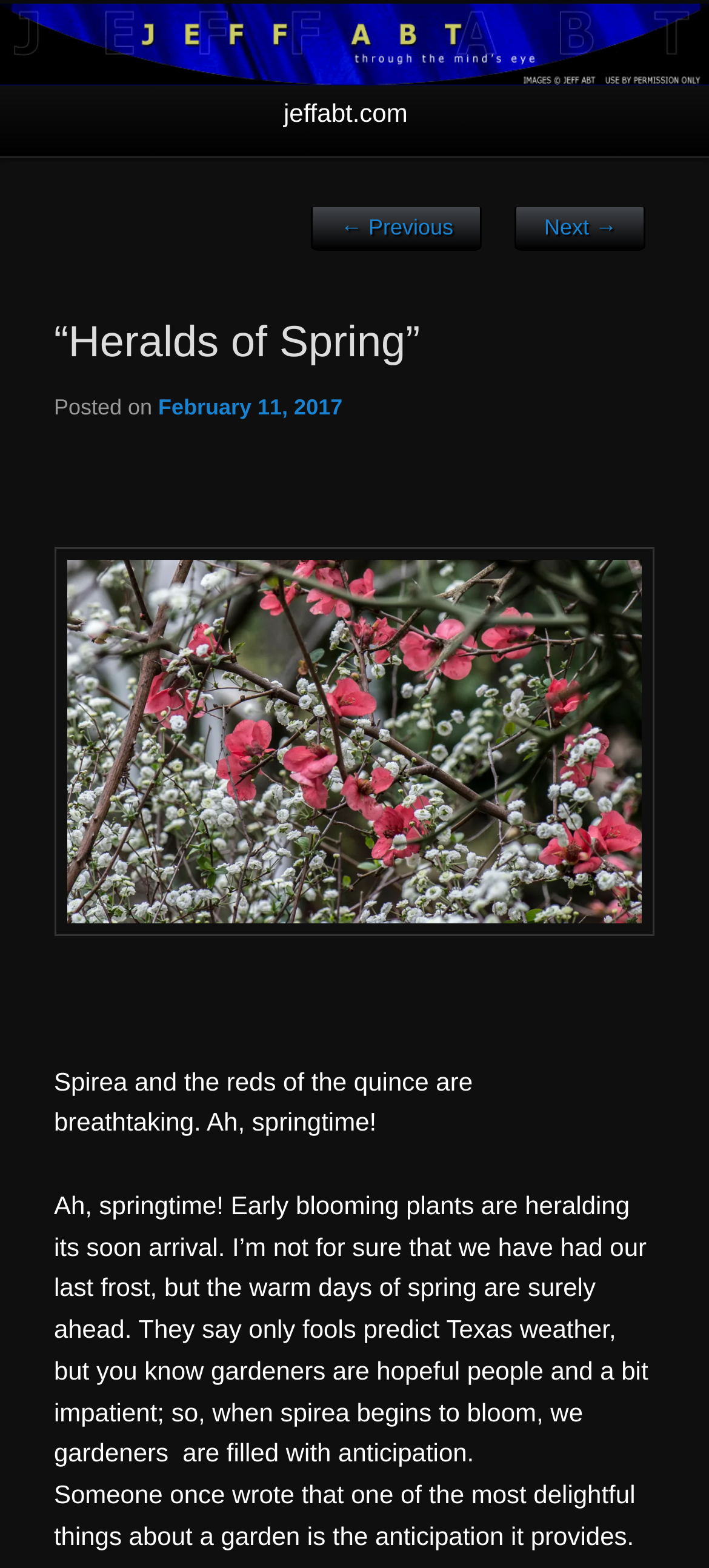What is the author's occupation?
Please respond to the question with a detailed and informative answer.

The author's occupation can be inferred as a gardener because they mention 'we gardeners' and discuss the blooming of plants like spirea, indicating that they have a strong interest and knowledge in gardening.